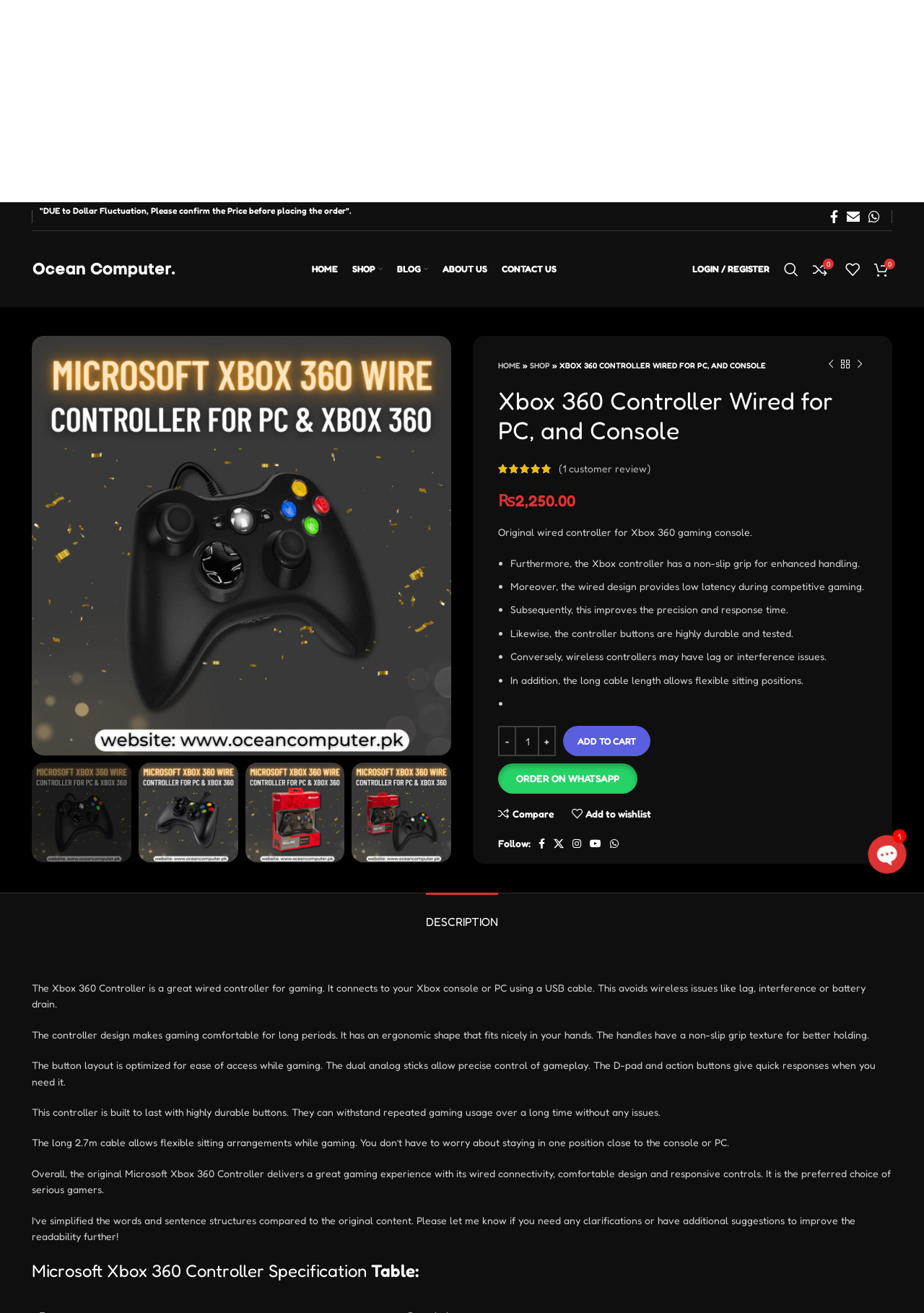Please locate and generate the primary heading on this webpage.

Xbox 360 Controller Wired for PC, and Console